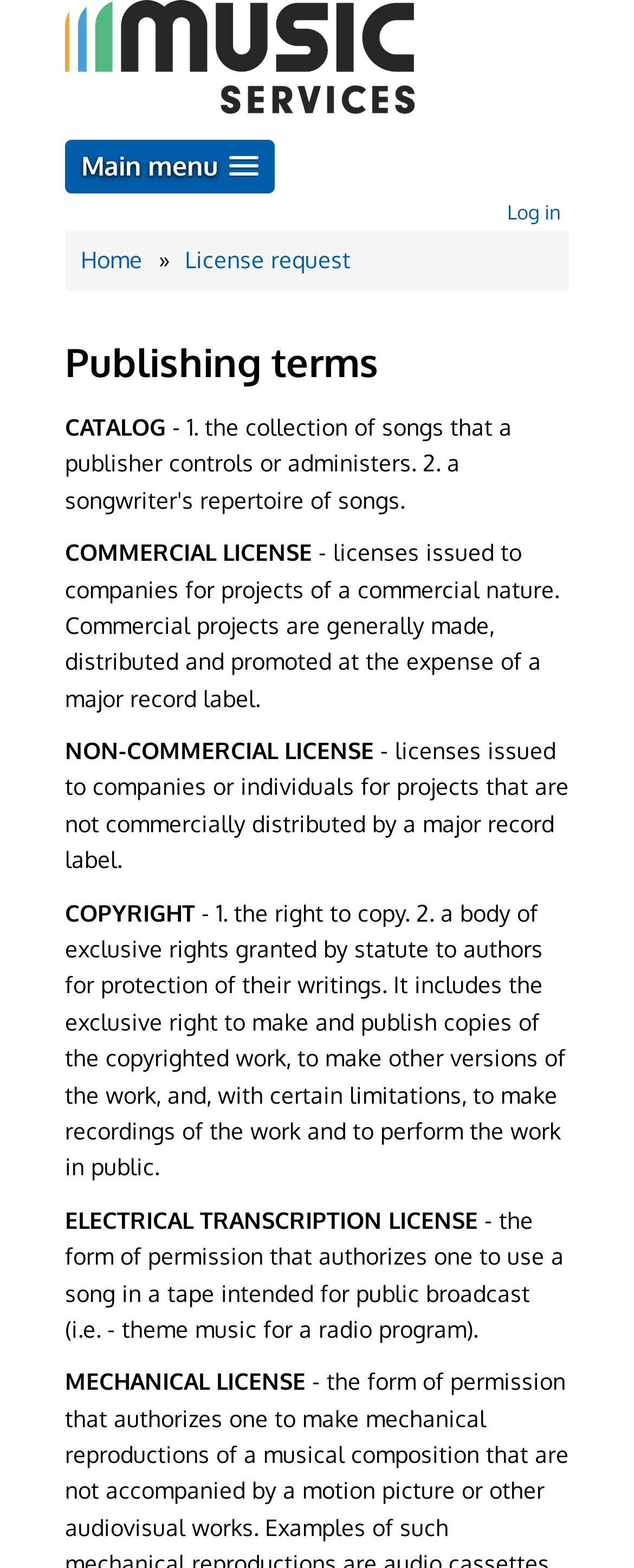Using the element description Main menu, predict the bounding box coordinates for the UI element. Provide the coordinates in (top-left x, top-left y, bottom-right x, bottom-right y) format with values ranging from 0 to 1.

[0.103, 0.09, 0.433, 0.124]